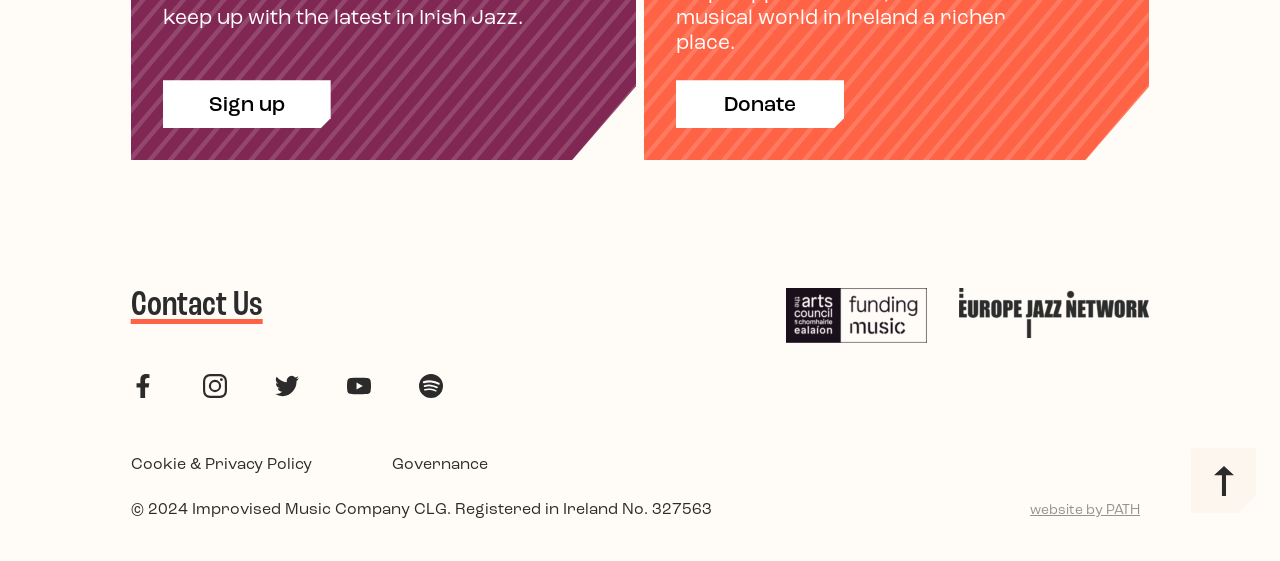Determine the bounding box coordinates of the area to click in order to meet this instruction: "Follow us on Facebook".

[0.083, 0.649, 0.14, 0.726]